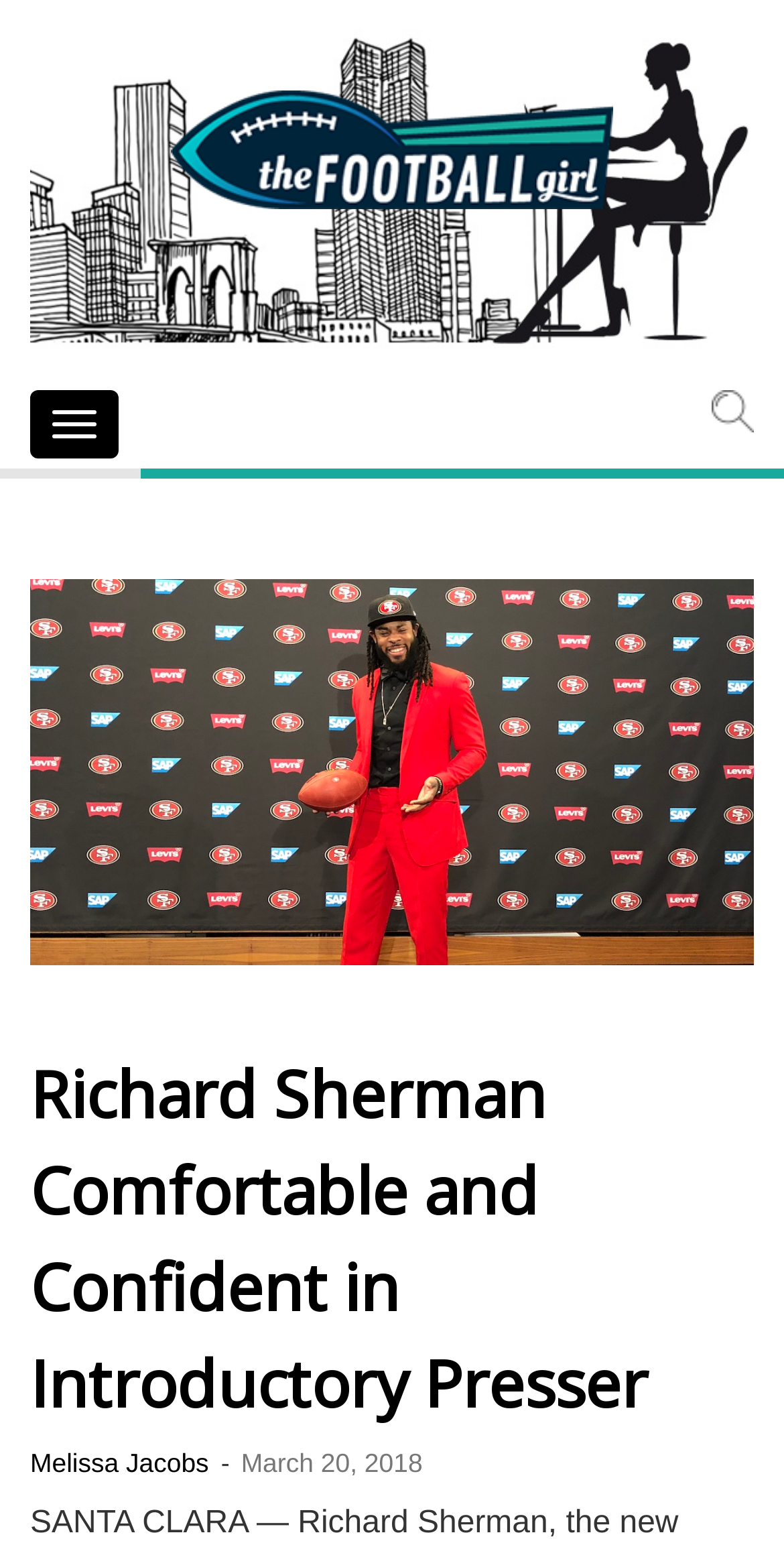Given the description: "Menu", determine the bounding box coordinates of the UI element. The coordinates should be formatted as four float numbers between 0 and 1, [left, top, right, bottom].

None